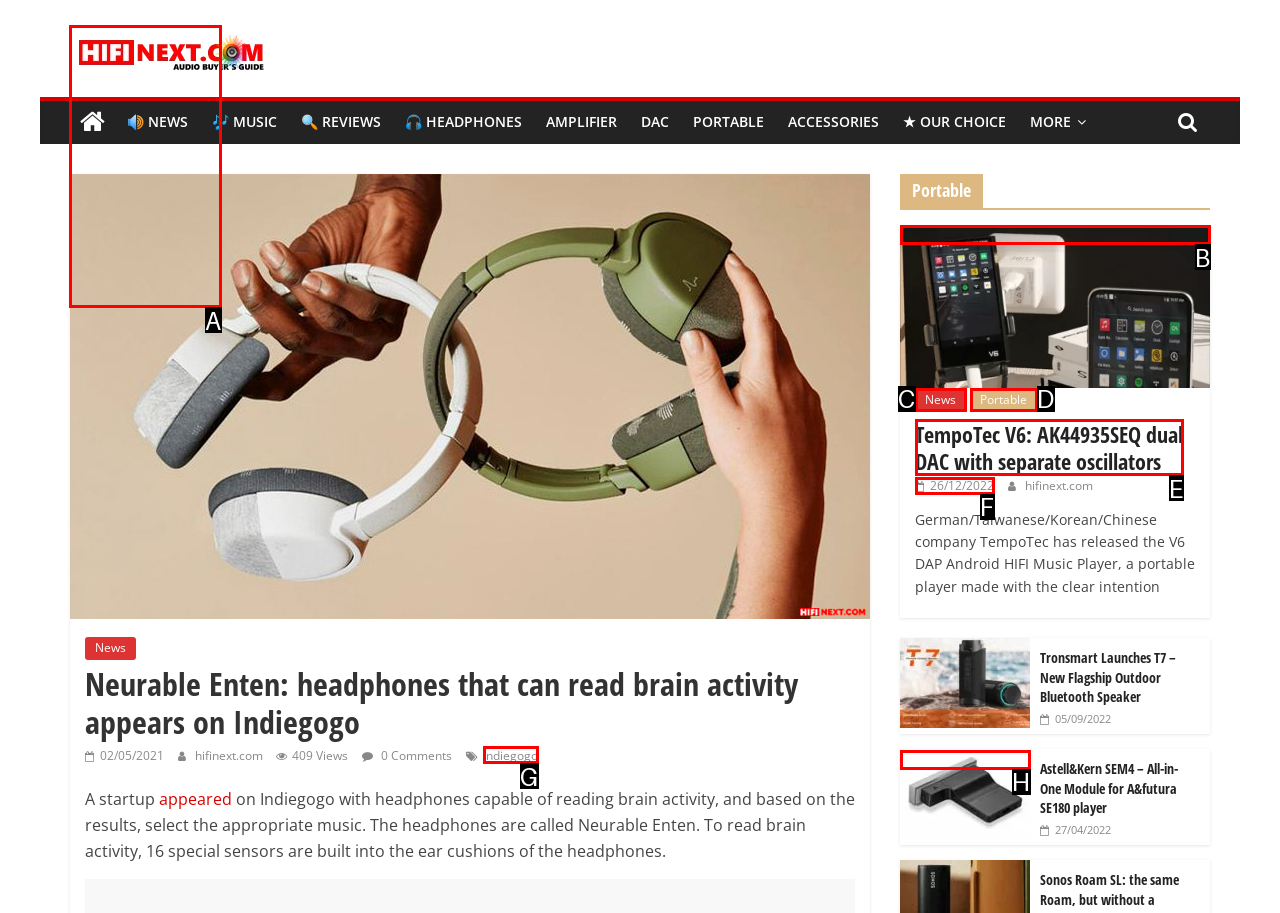Pick the HTML element that corresponds to the description: HiFiNext – Audio Buyer's Guide
Answer with the letter of the correct option from the given choices directly.

A